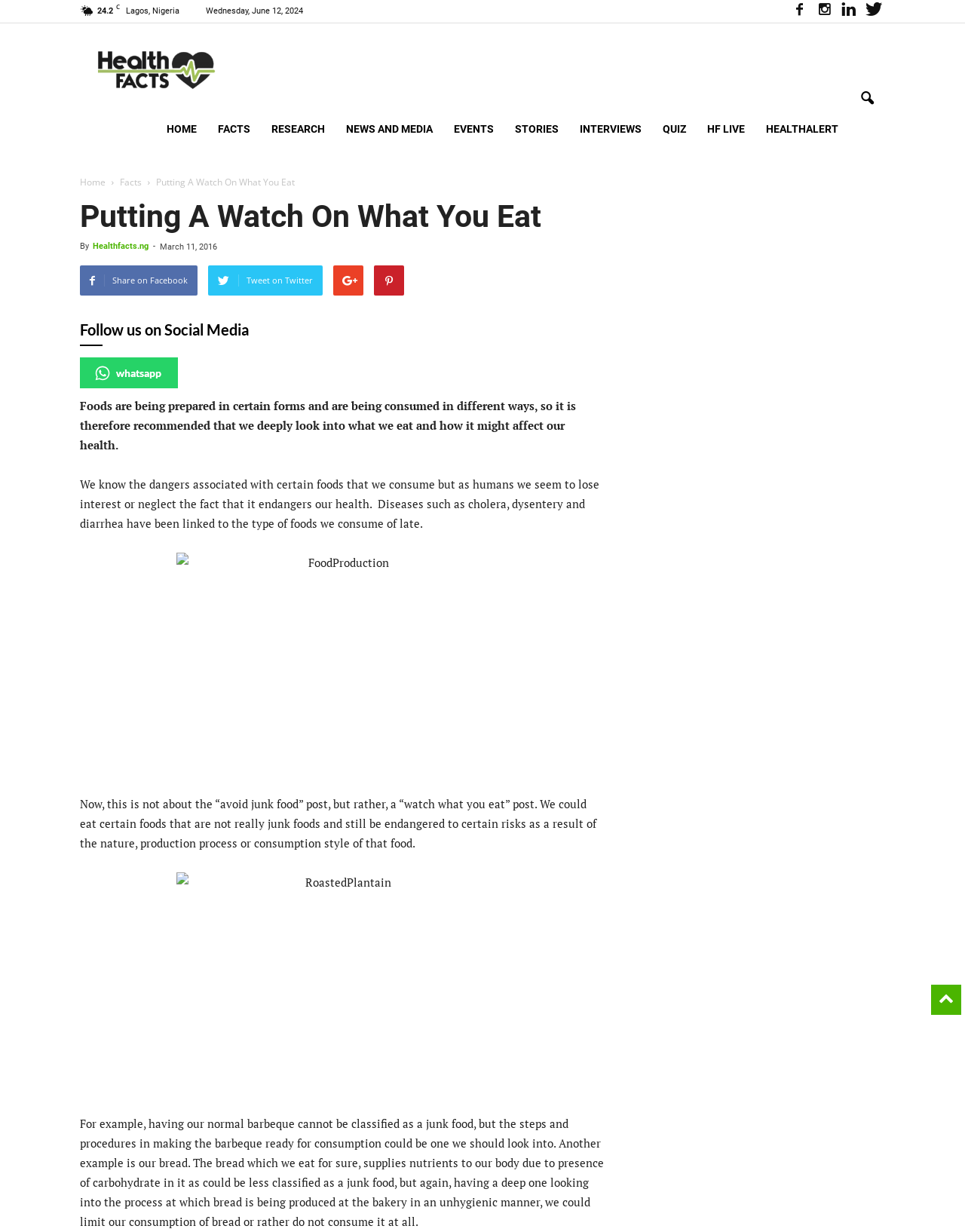What is the theme of the images in the article?
Based on the image, respond with a single word or phrase.

Food